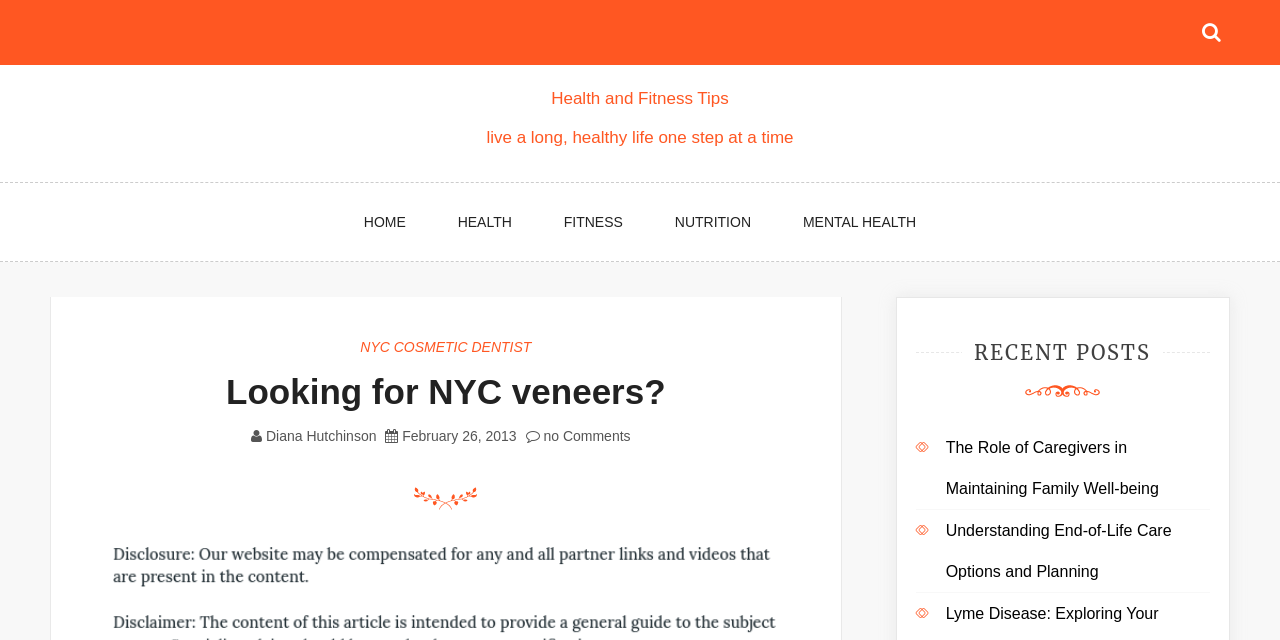Please provide the bounding box coordinates for the element that needs to be clicked to perform the instruction: "go to home page". The coordinates must consist of four float numbers between 0 and 1, formatted as [left, top, right, bottom].

[0.265, 0.286, 0.336, 0.408]